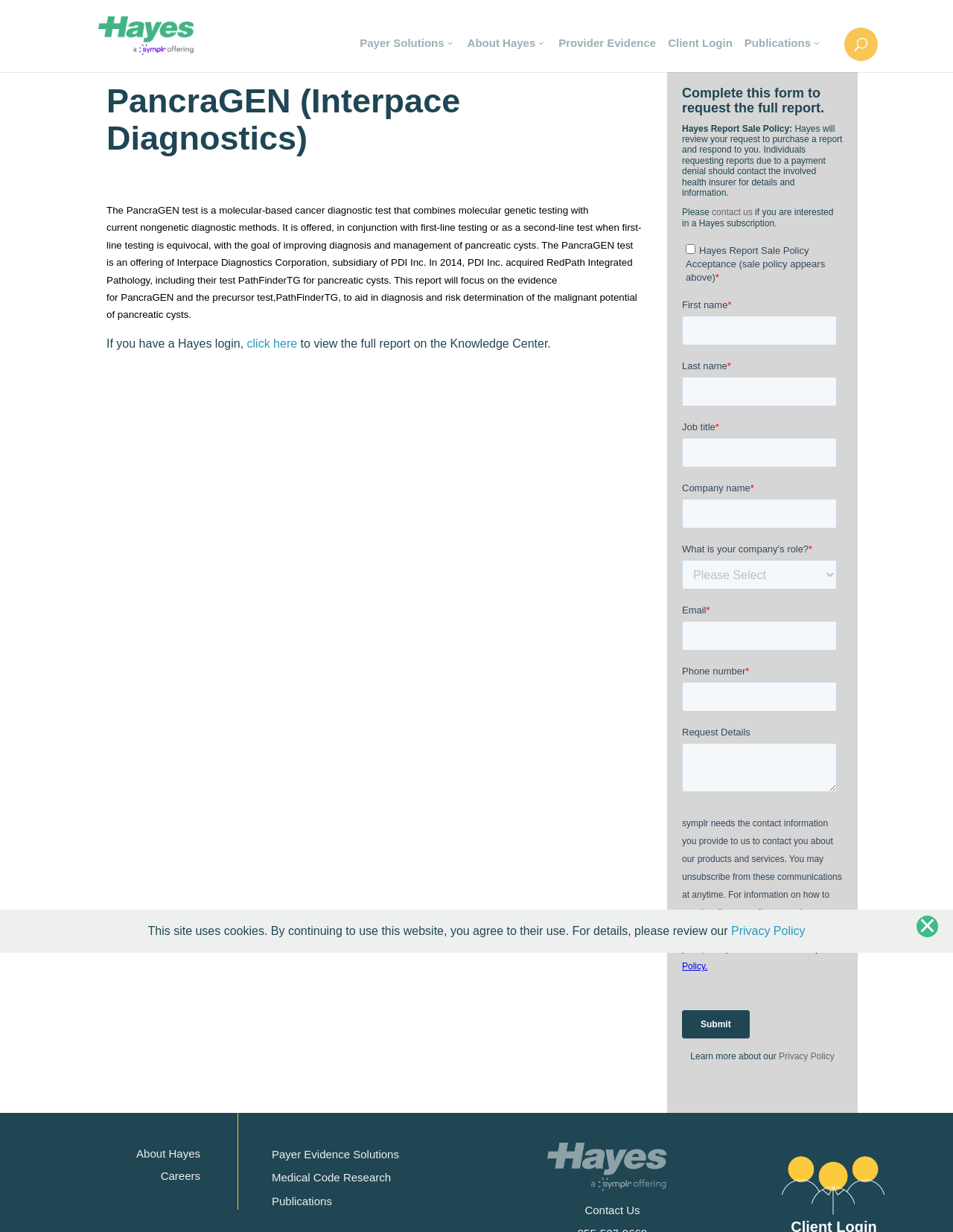Please answer the following question using a single word or phrase: 
What is the purpose of the form on the webpage?

Request the full report